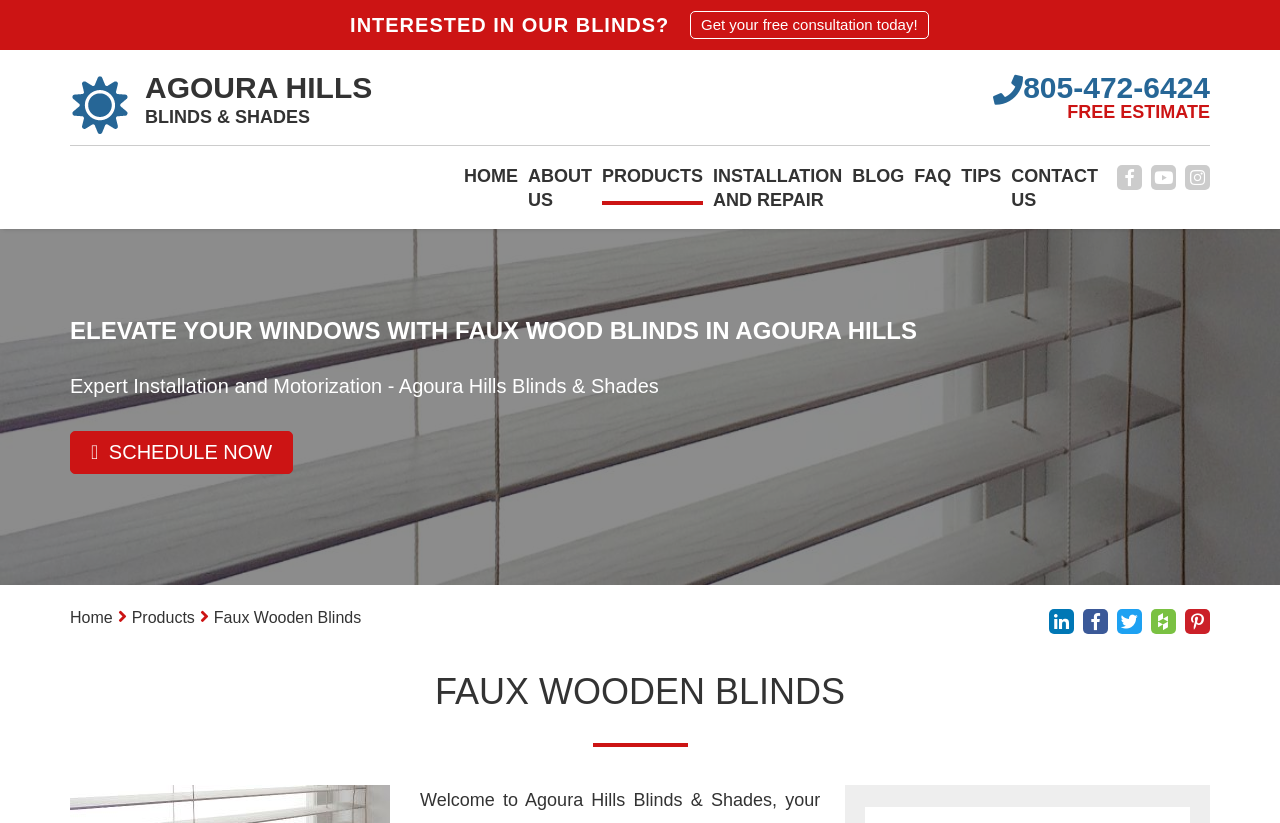Provide your answer in one word or a succinct phrase for the question: 
What type of blinds does the company offer?

Faux Wooden Blinds